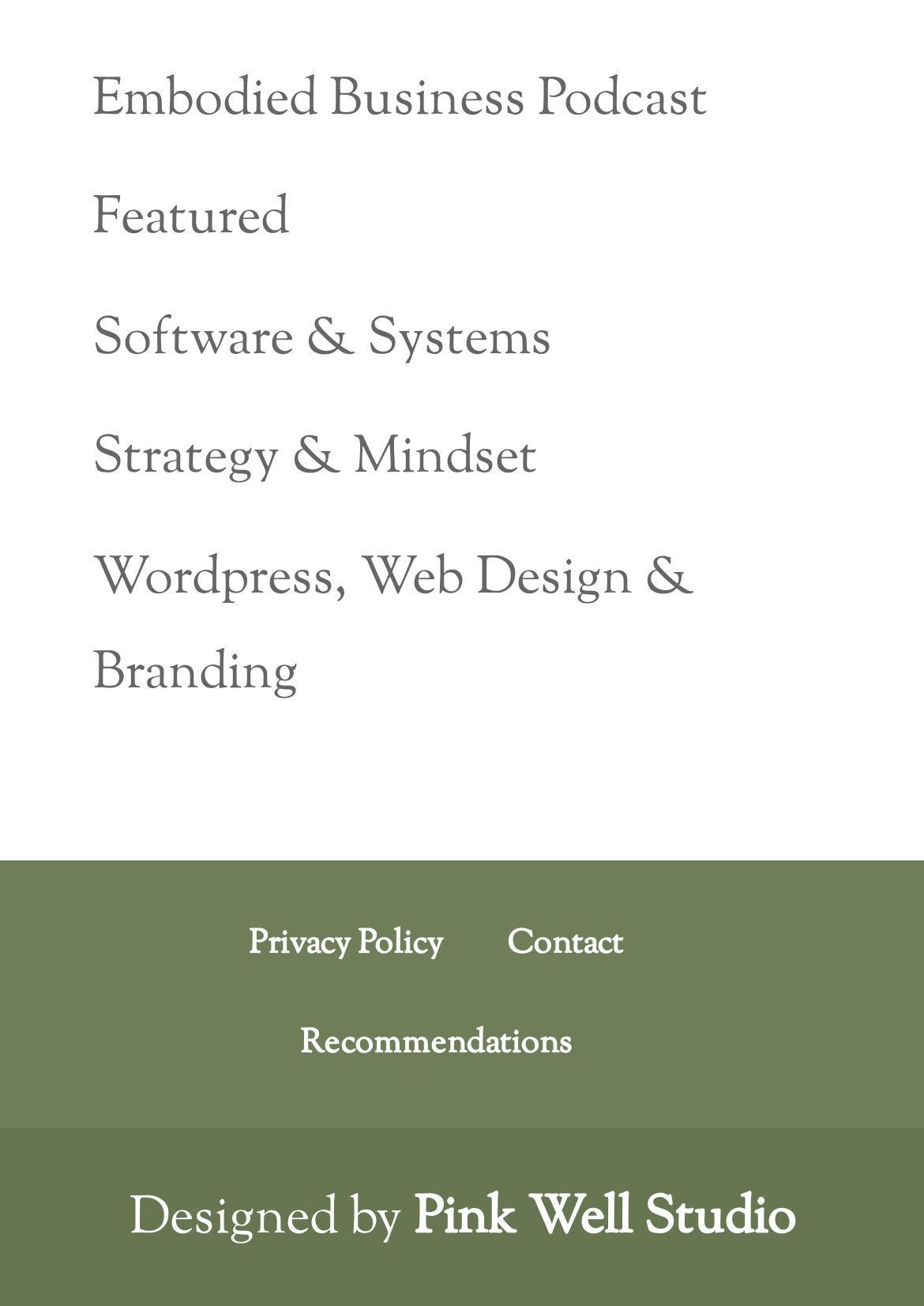Respond to the question below with a single word or phrase: How many links are in the footer section?

3